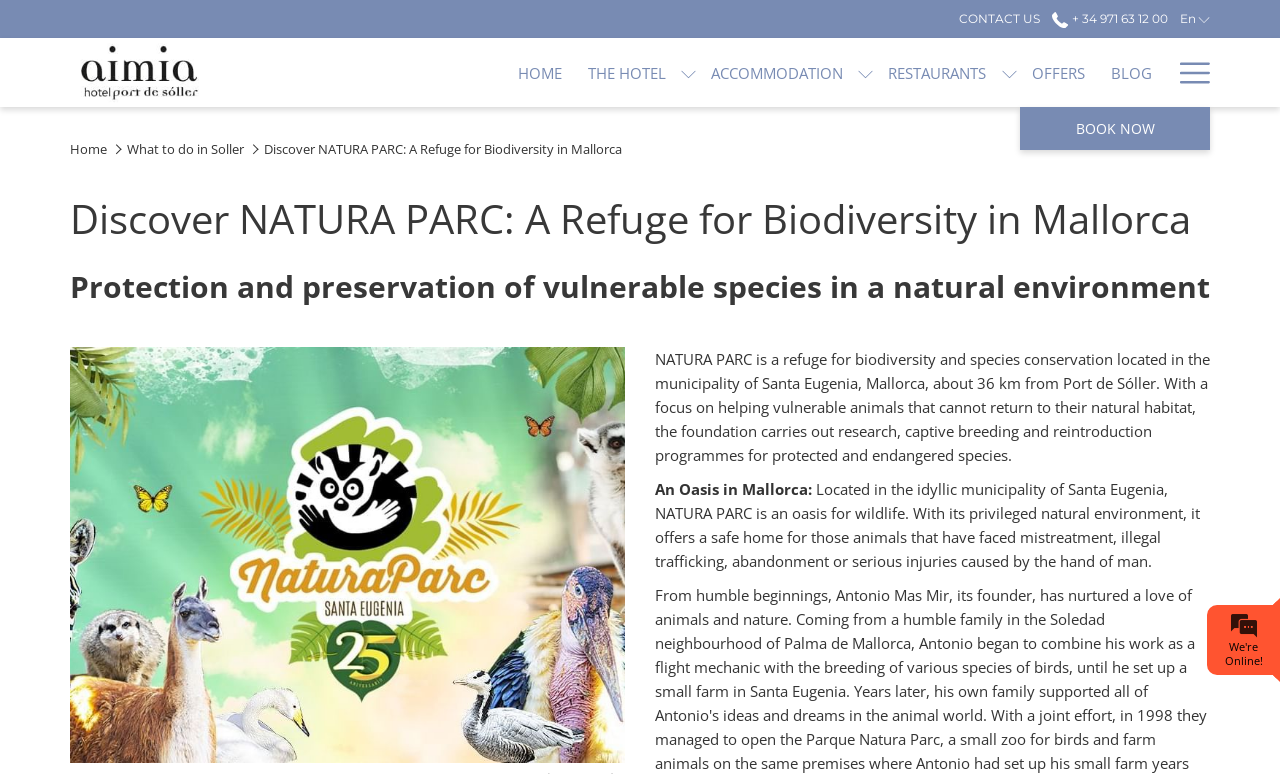Find the bounding box coordinates for the HTML element described in this sentence: "Accommodation". Provide the coordinates as four float numbers between 0 and 1, in the format [left, top, right, bottom].

[0.545, 0.049, 0.669, 0.138]